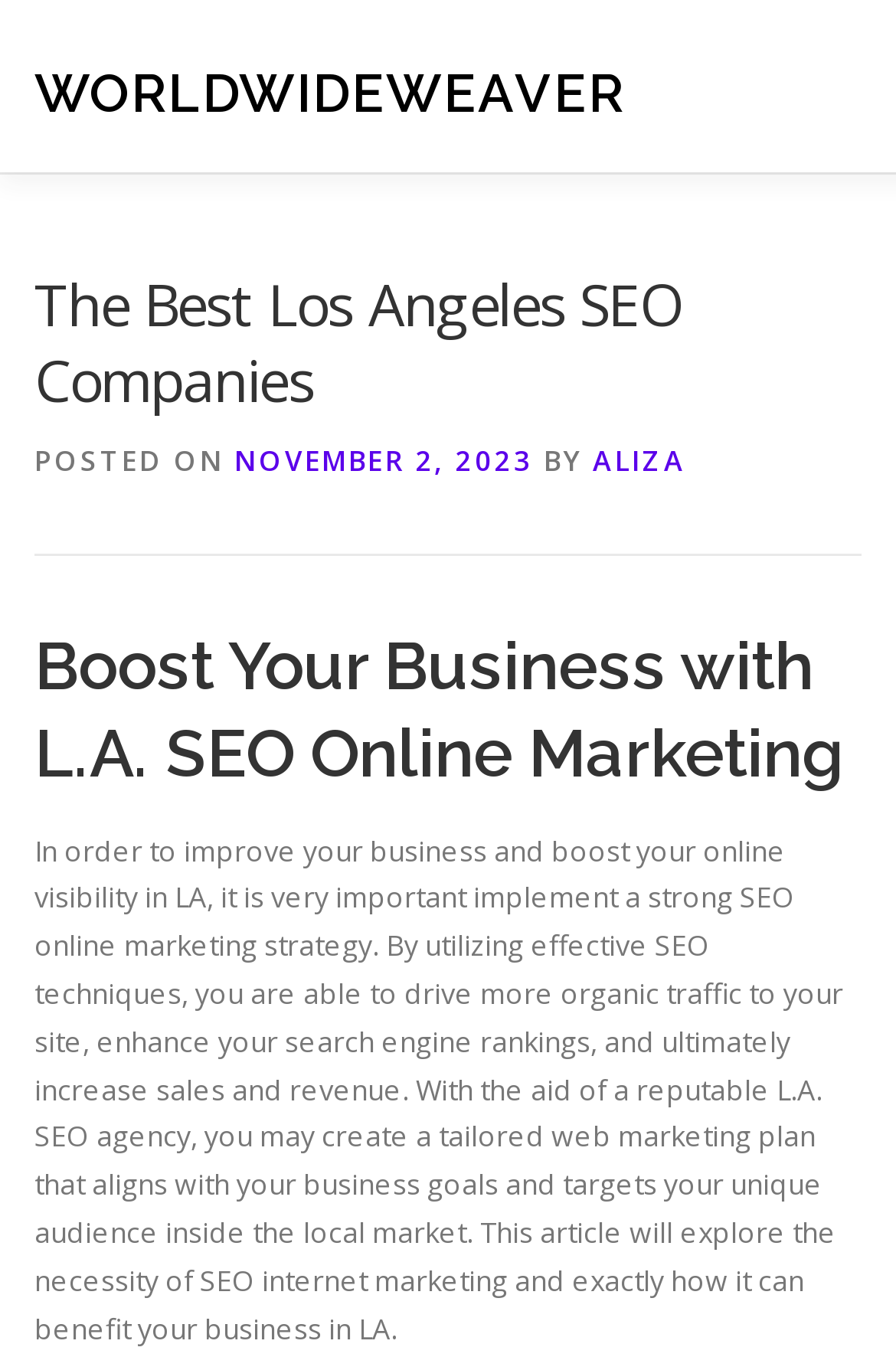Please answer the following question using a single word or phrase: 
What is the benefit of a strong SEO strategy?

Increase sales